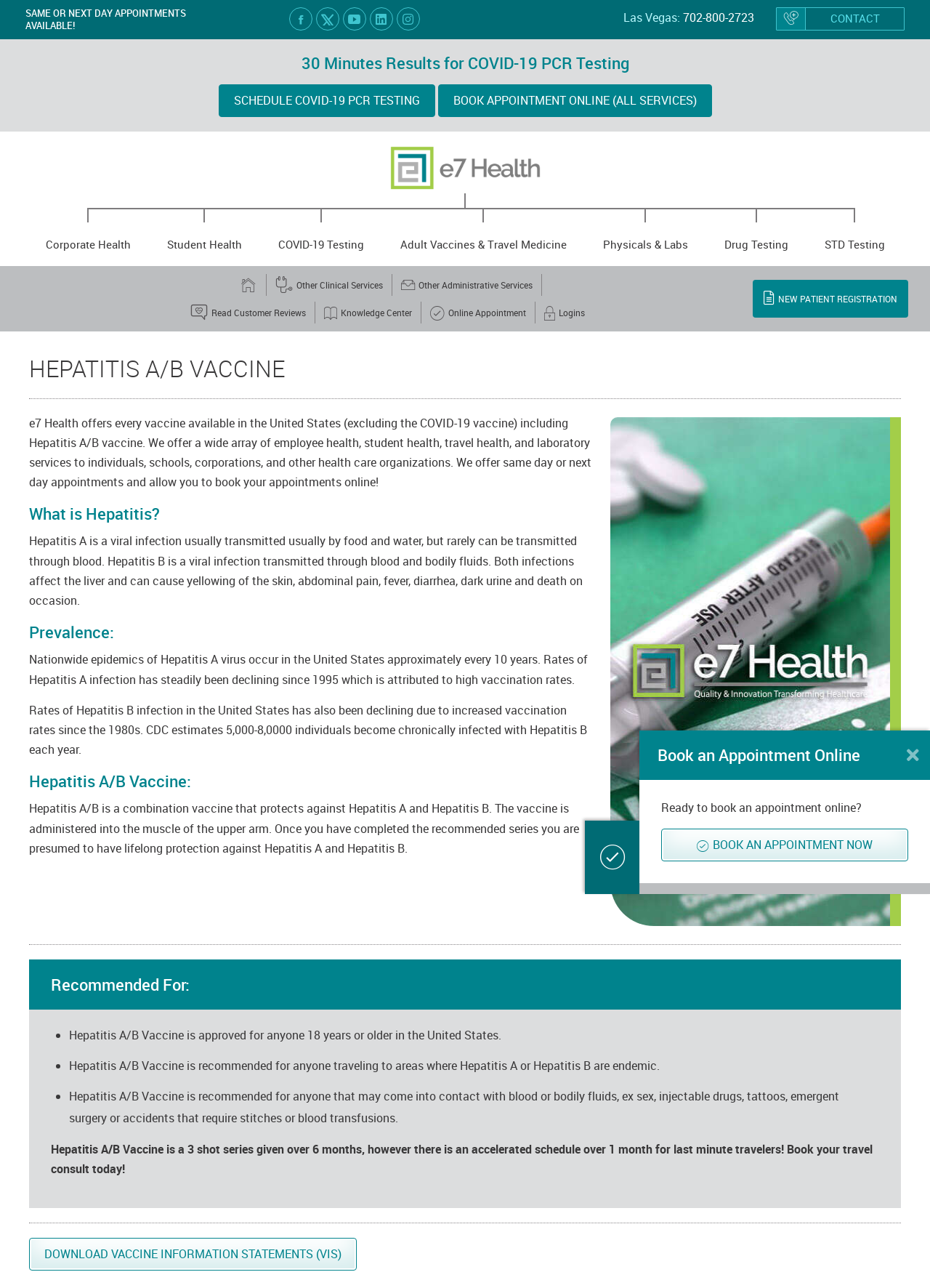Identify the bounding box of the HTML element described here: "SCHEDULE COVID-19 PCR TESTING". Provide the coordinates as four float numbers between 0 and 1: [left, top, right, bottom].

[0.235, 0.066, 0.468, 0.091]